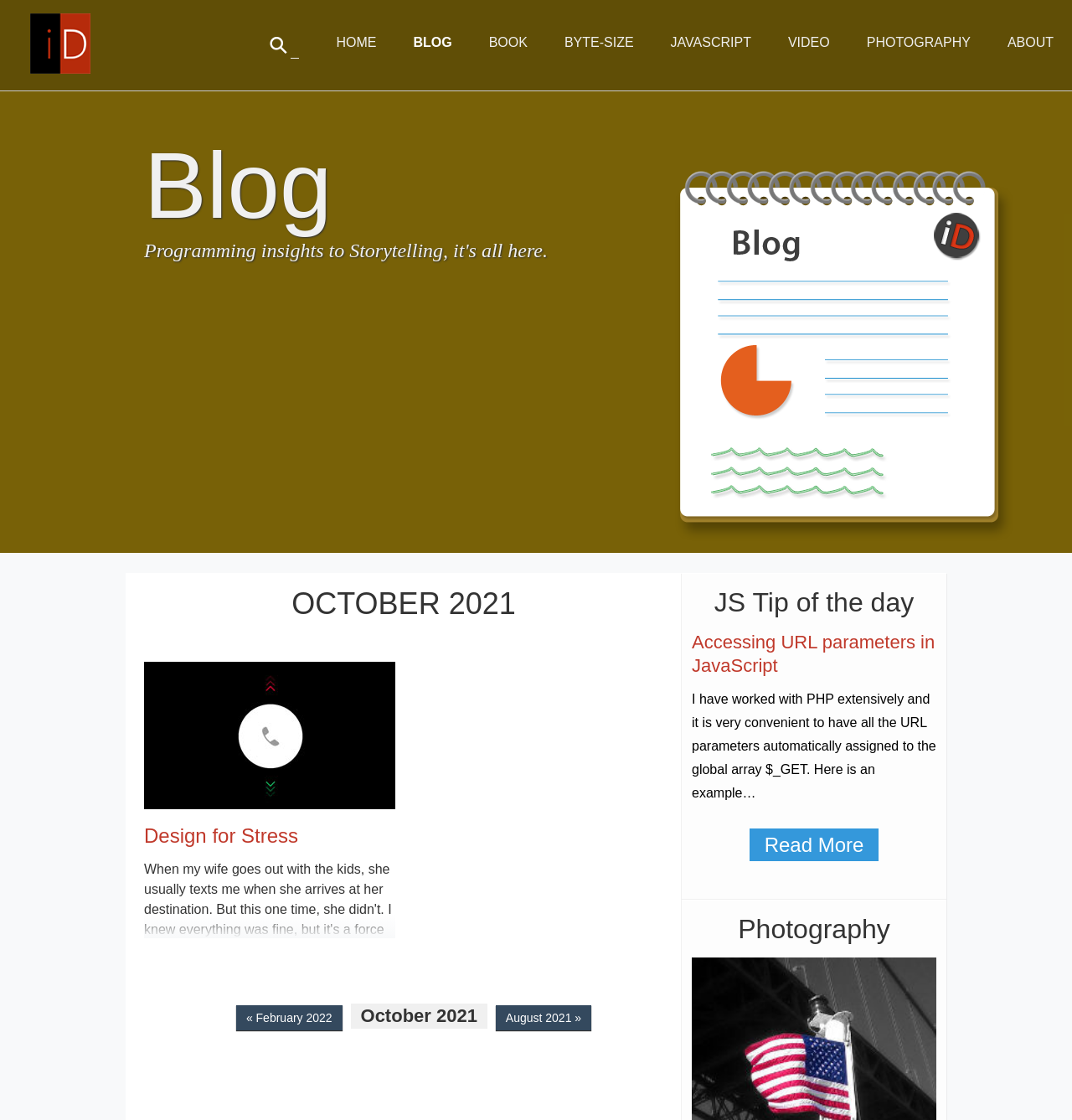What is the author's name?
Use the information from the screenshot to give a comprehensive response to the question.

The author's name is Ibrahim Diallo, which can be found in the top-left corner of the webpage as a link and an image.